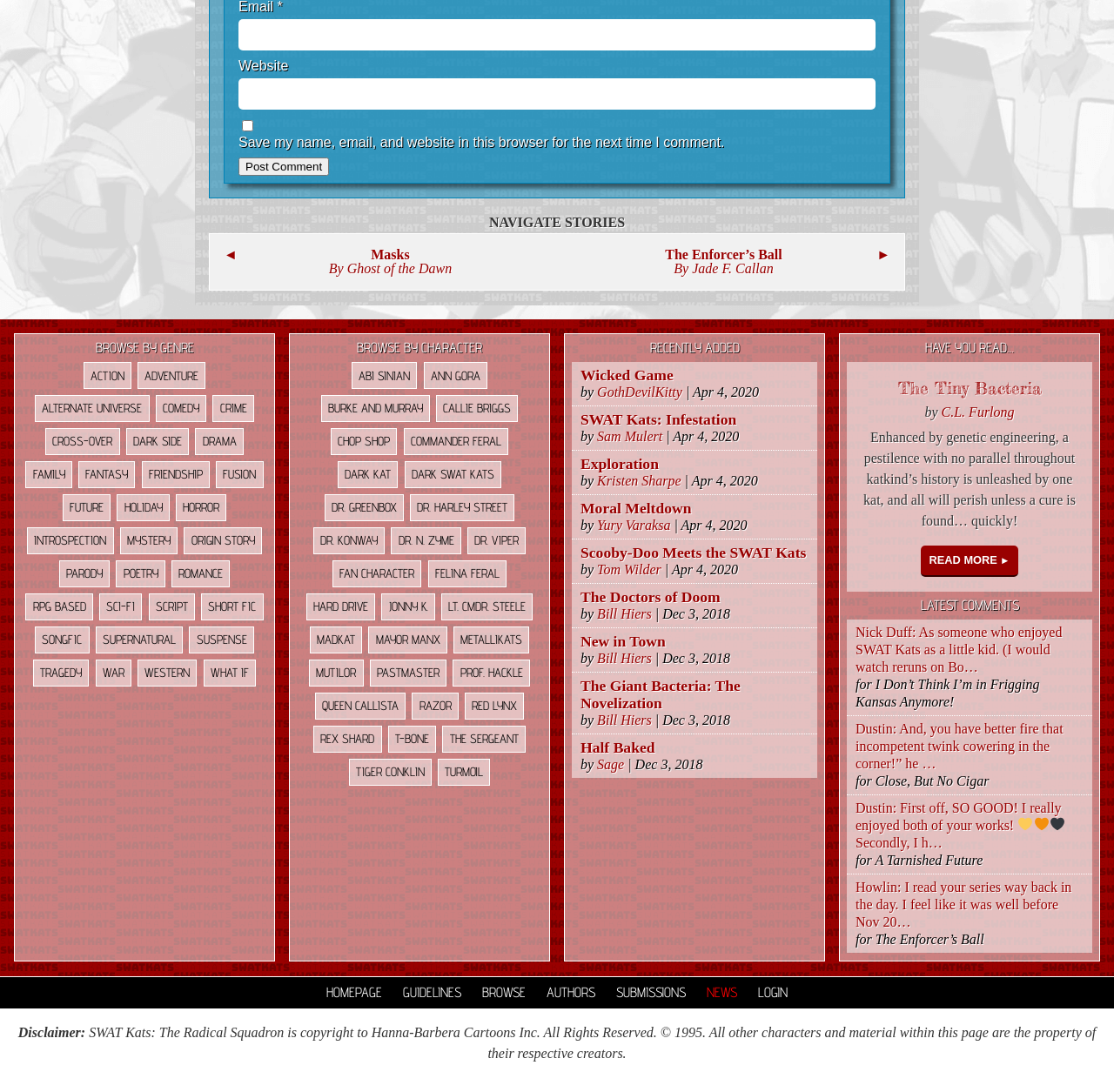Could you indicate the bounding box coordinates of the region to click in order to complete this instruction: "Enter email address".

[0.214, 0.018, 0.786, 0.046]